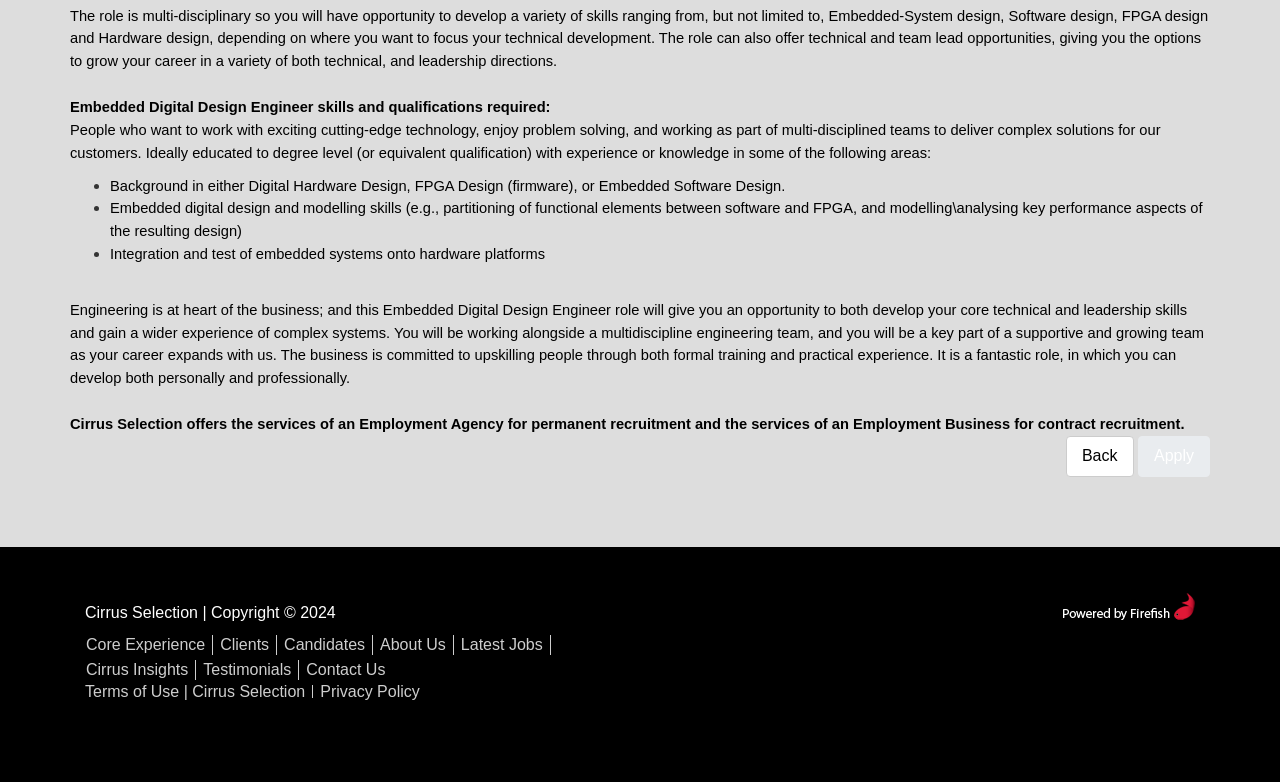Refer to the image and answer the question with as much detail as possible: What is the copyright year of the webpage?

The copyright information is located at the bottom of the webpage, and it indicates that the copyright year is 2024, suggesting that the webpage content is owned by the company and protected by copyright law.